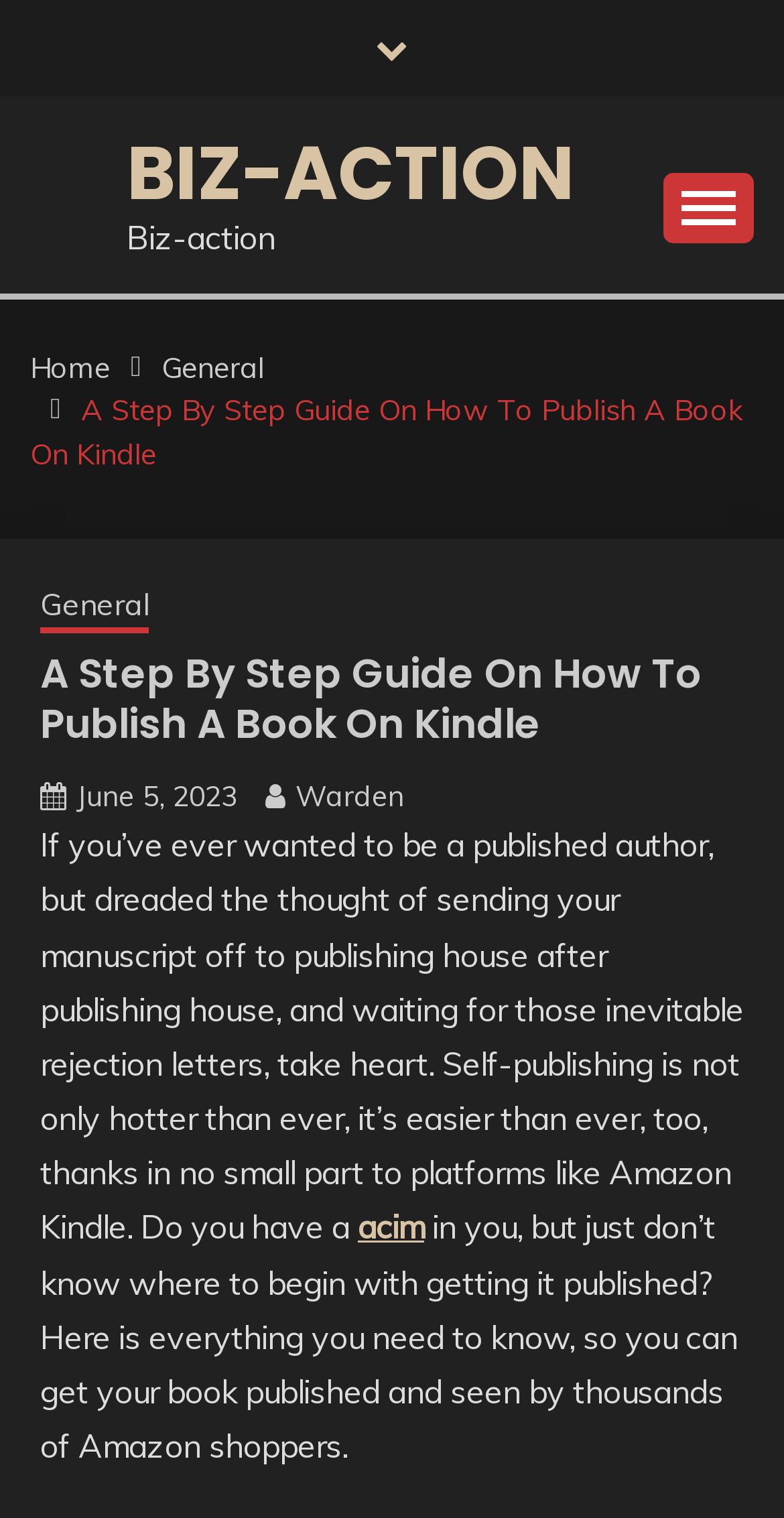Generate the main heading text from the webpage.

A Step By Step Guide On How To Publish A Book On Kindle